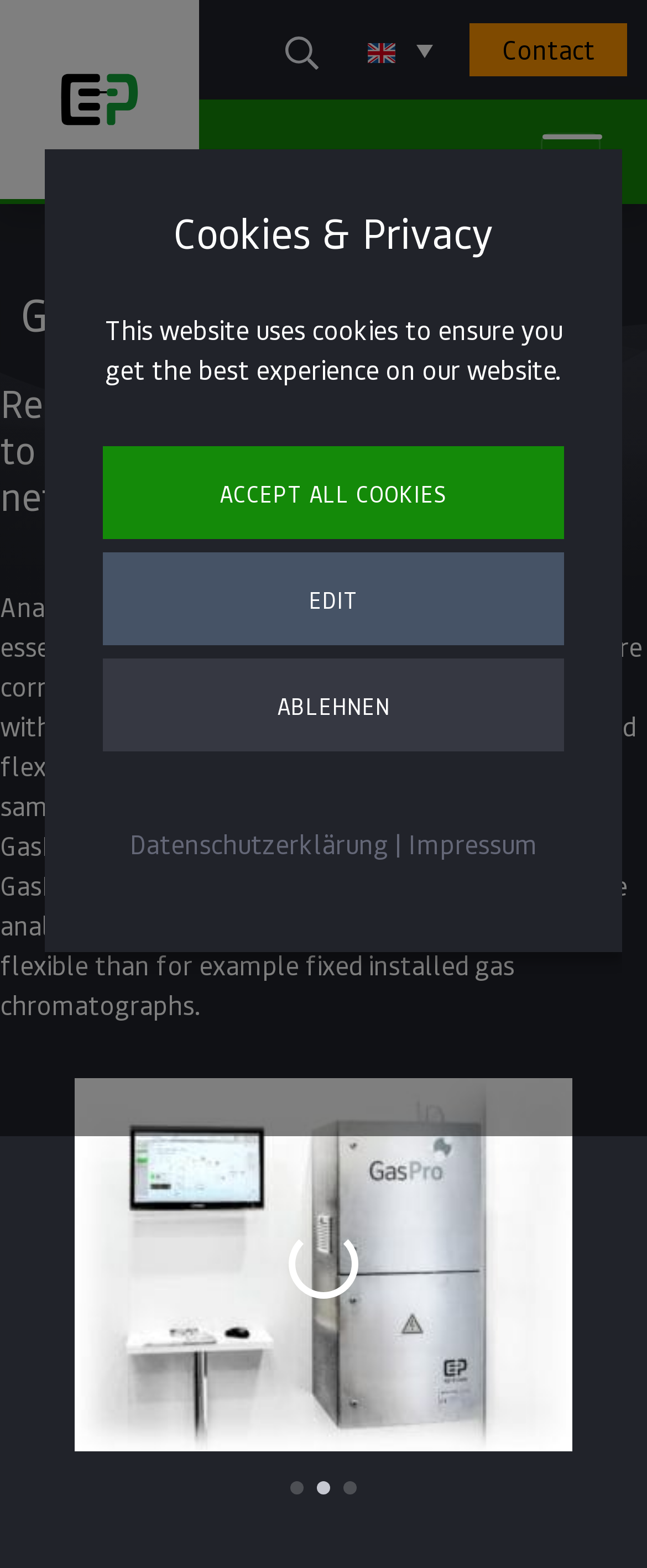Can you give a comprehensive explanation to the question given the content of the image?
What is the function of the sample cylinder?

The sample cylinder in the GasPro collects gas samples, which can then be analyzed in a laboratory, allowing for the separation of sampling and sample analysis.